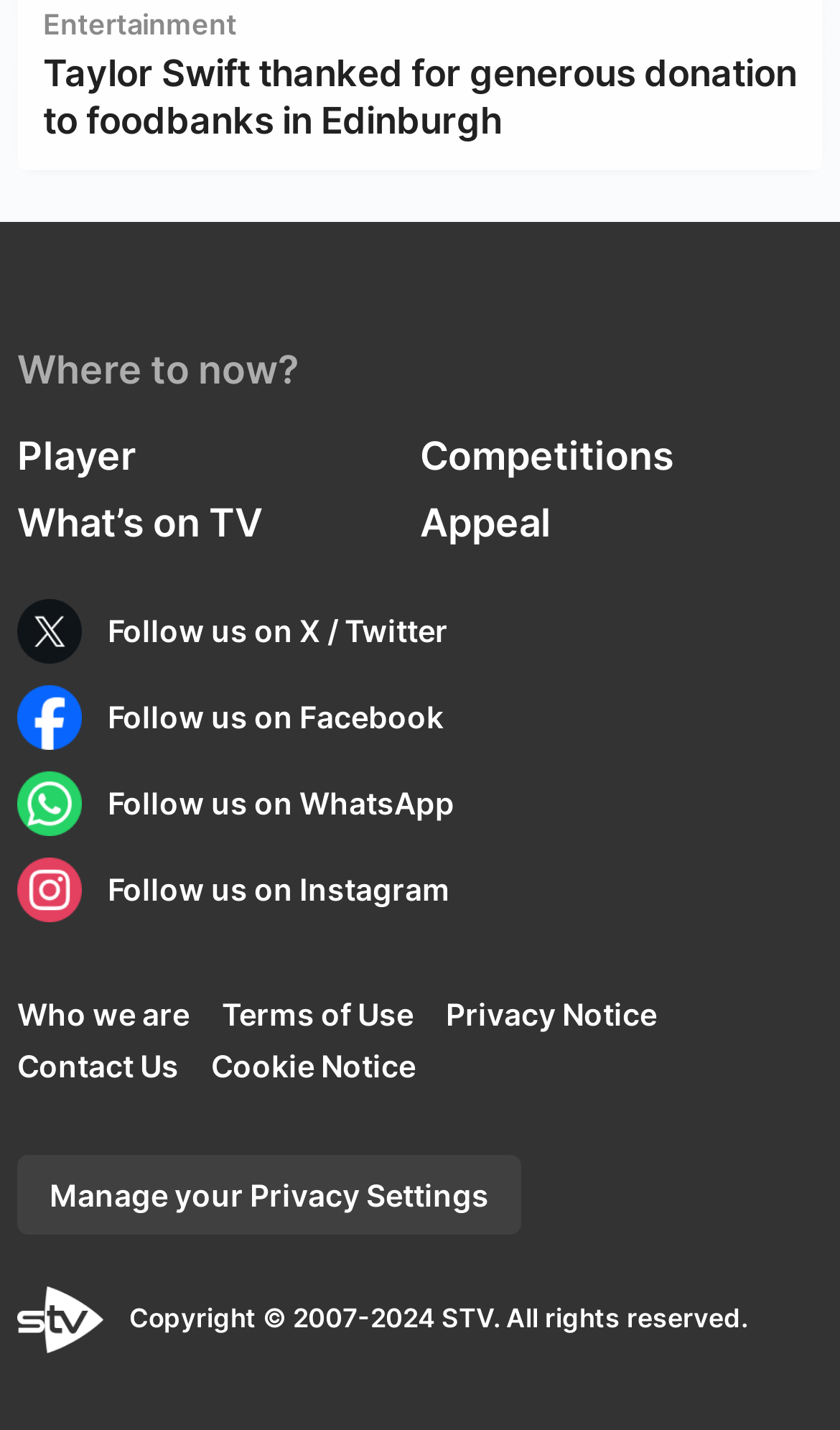Locate the bounding box coordinates of the region to be clicked to comply with the following instruction: "Contact Us". The coordinates must be four float numbers between 0 and 1, in the form [left, top, right, bottom].

[0.021, 0.733, 0.213, 0.759]